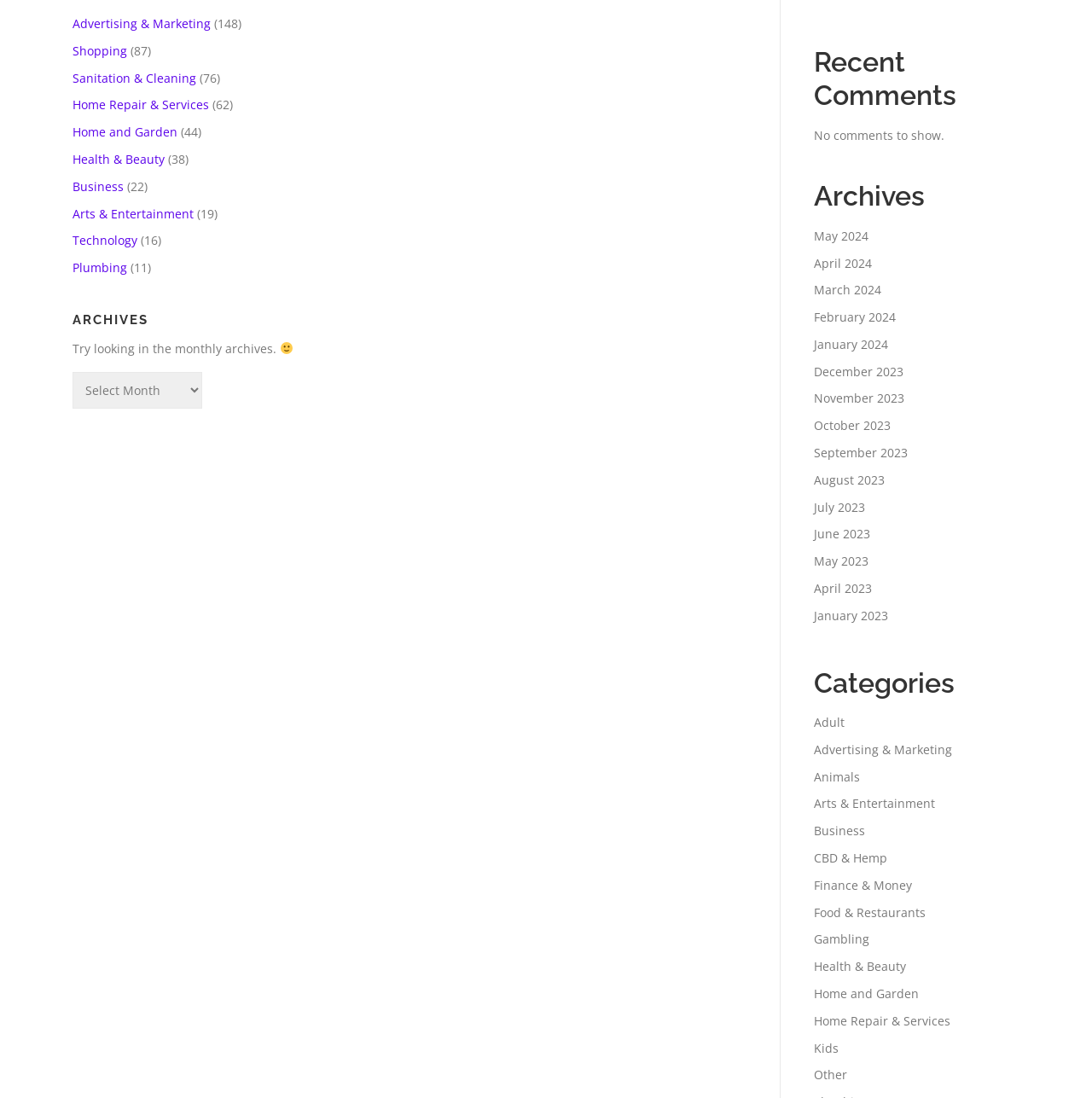Given the description "Advertising & Marketing", provide the bounding box coordinates of the corresponding UI element.

[0.066, 0.014, 0.193, 0.029]